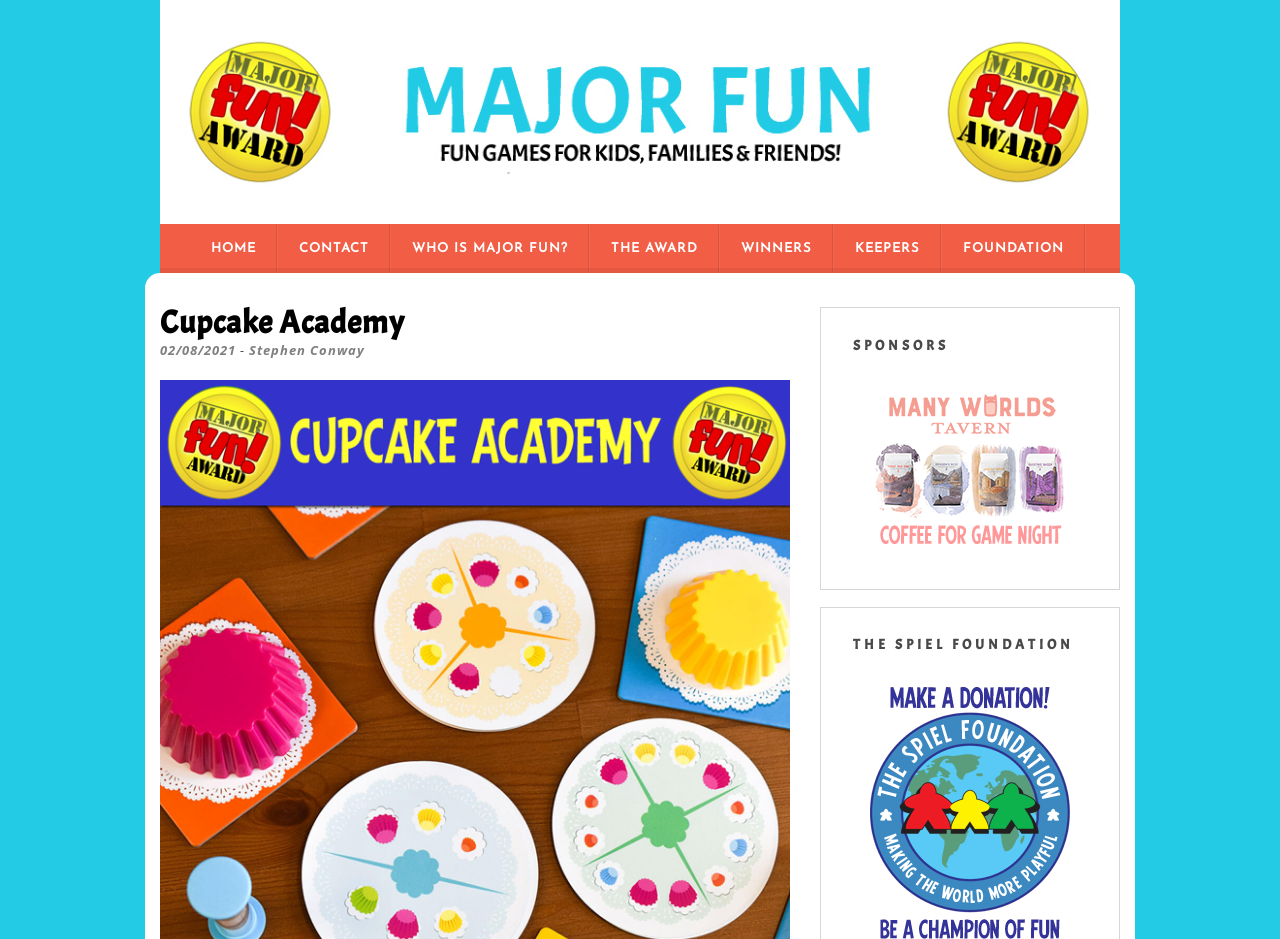Locate the bounding box coordinates of the area that needs to be clicked to fulfill the following instruction: "view contact information". The coordinates should be in the format of four float numbers between 0 and 1, namely [left, top, right, bottom].

[0.233, 0.24, 0.288, 0.291]